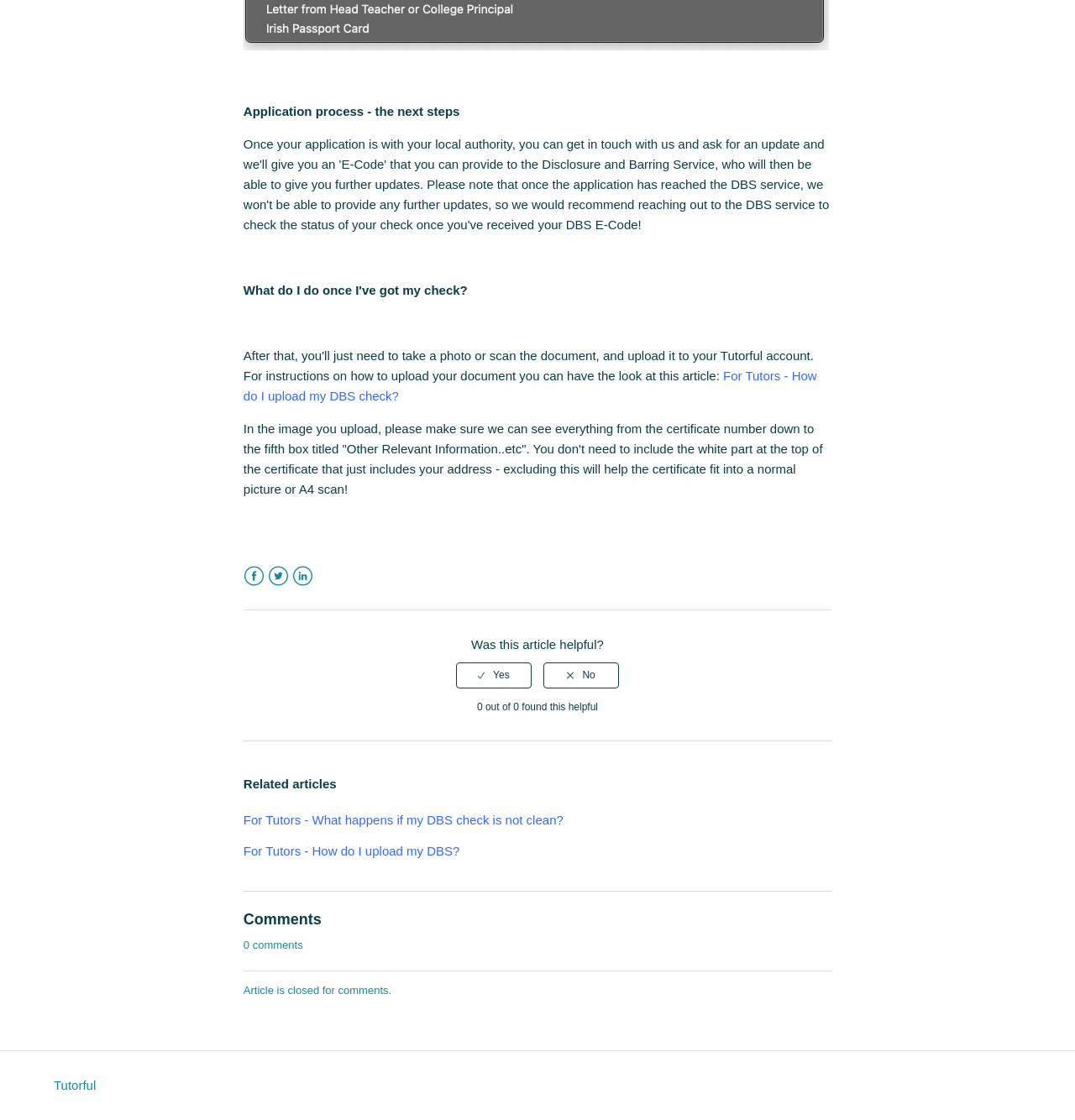Please identify the bounding box coordinates of where to click in order to follow the instruction: "Go to Tutorful homepage".

[0.05, 0.961, 0.089, 0.978]